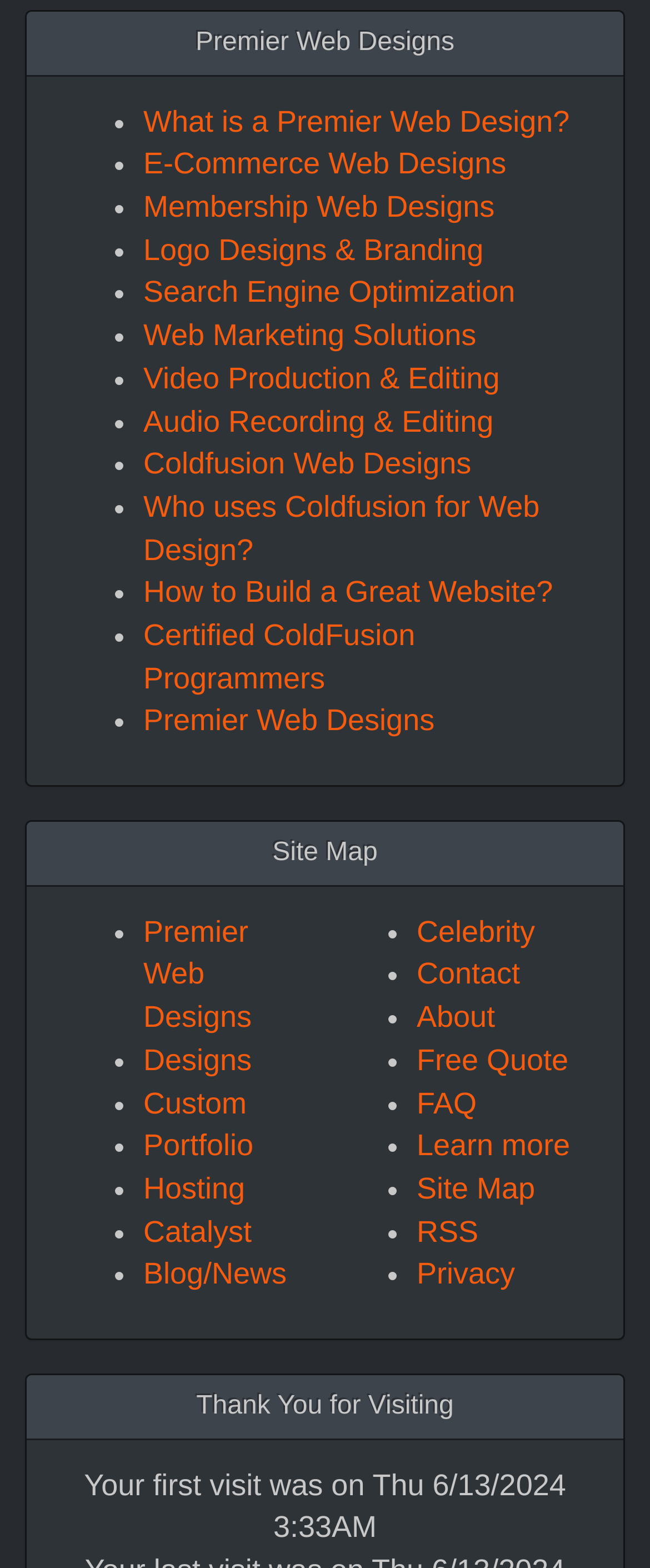Specify the bounding box coordinates of the element's region that should be clicked to achieve the following instruction: "Learn more about 'Search Engine Optimization'". The bounding box coordinates consist of four float numbers between 0 and 1, in the format [left, top, right, bottom].

[0.221, 0.176, 0.793, 0.197]